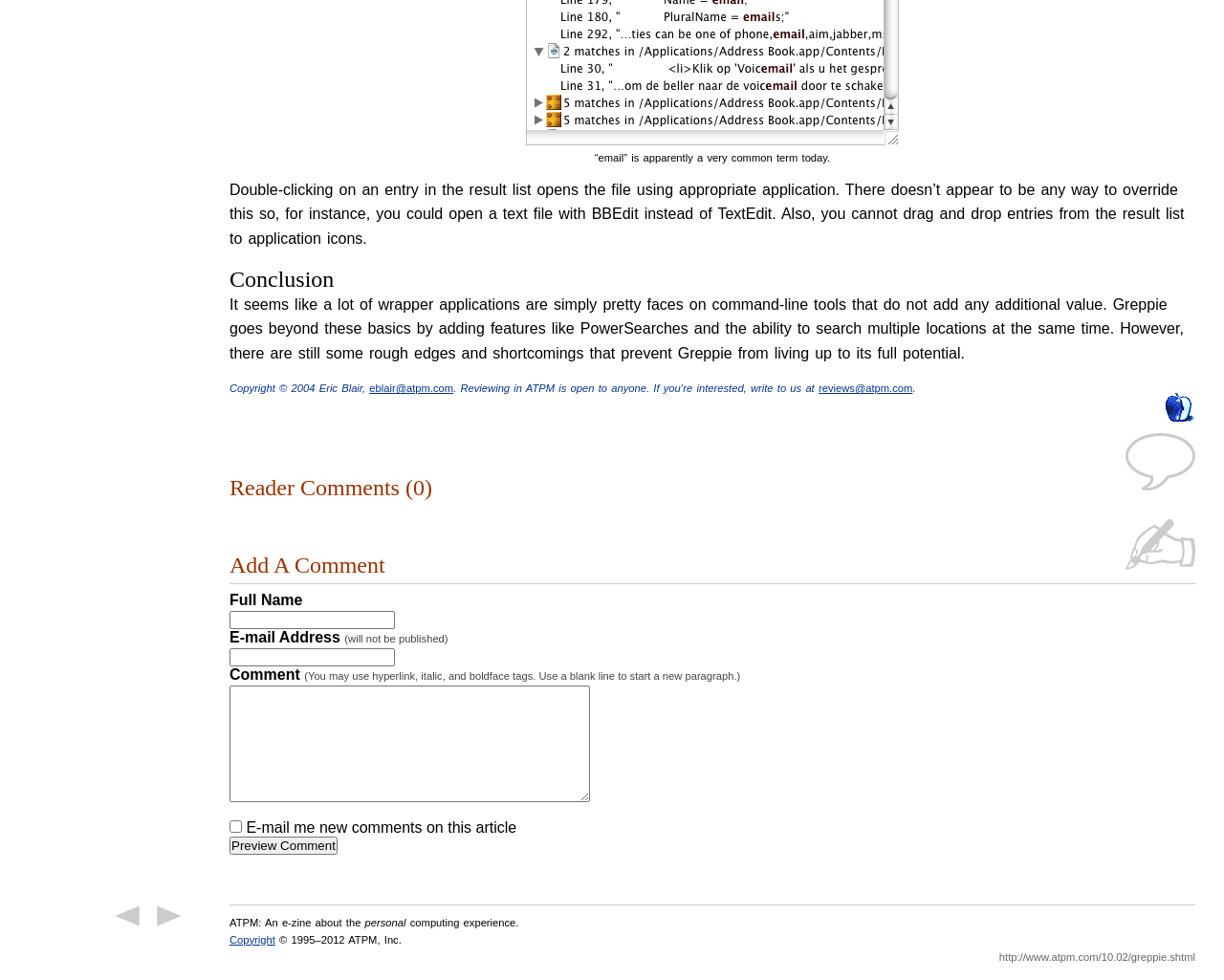Please indicate the bounding box coordinates of the element's region to be clicked to achieve the instruction: "Click to preview comment". Provide the coordinates as four float numbers between 0 and 1, i.e., [left, top, right, bottom].

[0.188, 0.854, 0.276, 0.872]